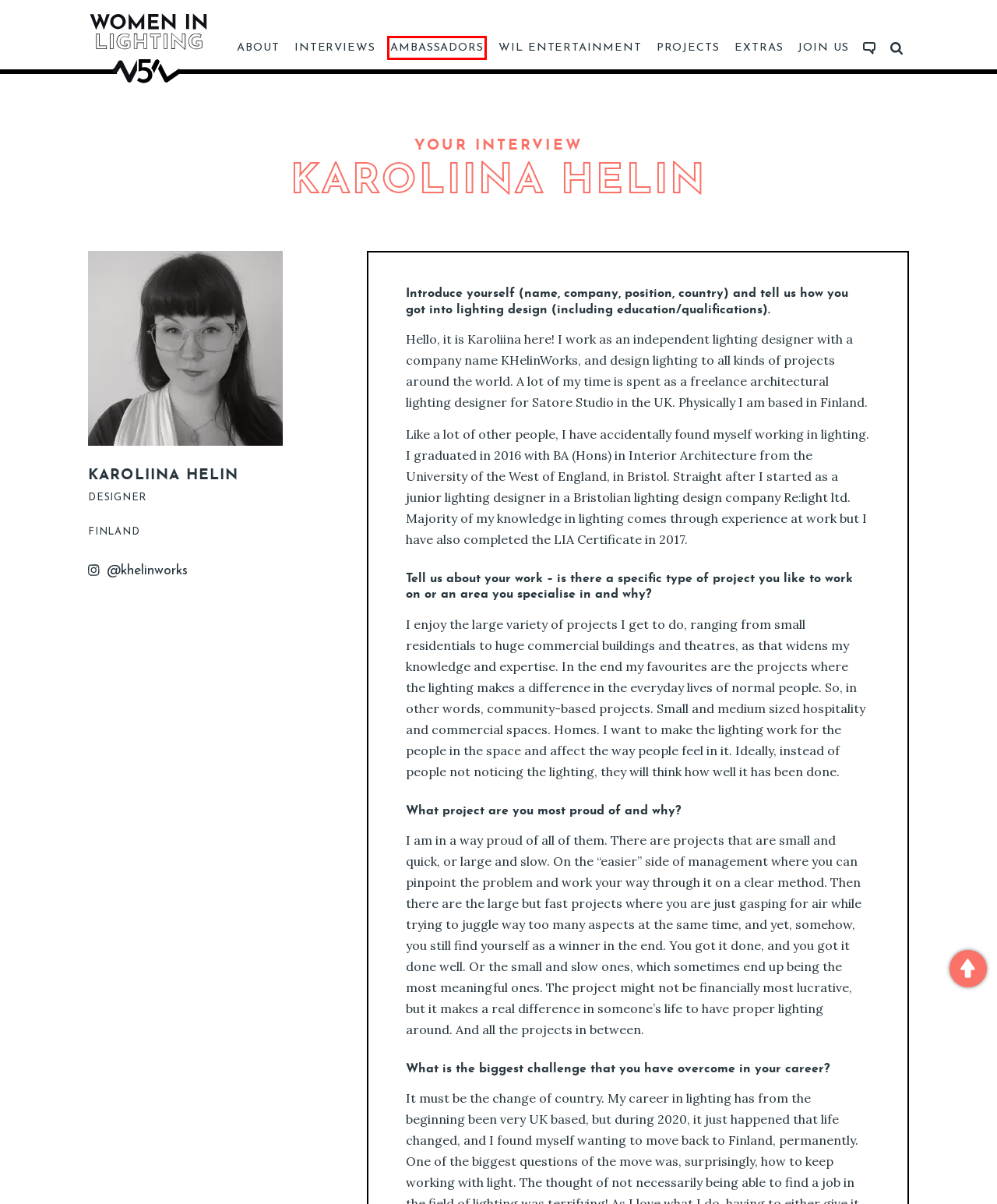Analyze the given webpage screenshot and identify the UI element within the red bounding box. Select the webpage description that best matches what you expect the new webpage to look like after clicking the element. Here are the candidates:
A. Simran Raswant | Your Interviews | Women in Lighting
B. Join Us | Women in Lighting
C. CHARLENE RADOVIC | Your Interviews | Women in Lighting
D. Extras | Women in Lighting
E. Women in Lighting
F. Light Collective
G. Women In Entertainment Lighting | Women in Lighting
H. Ambassadors | Women in Lighting

H